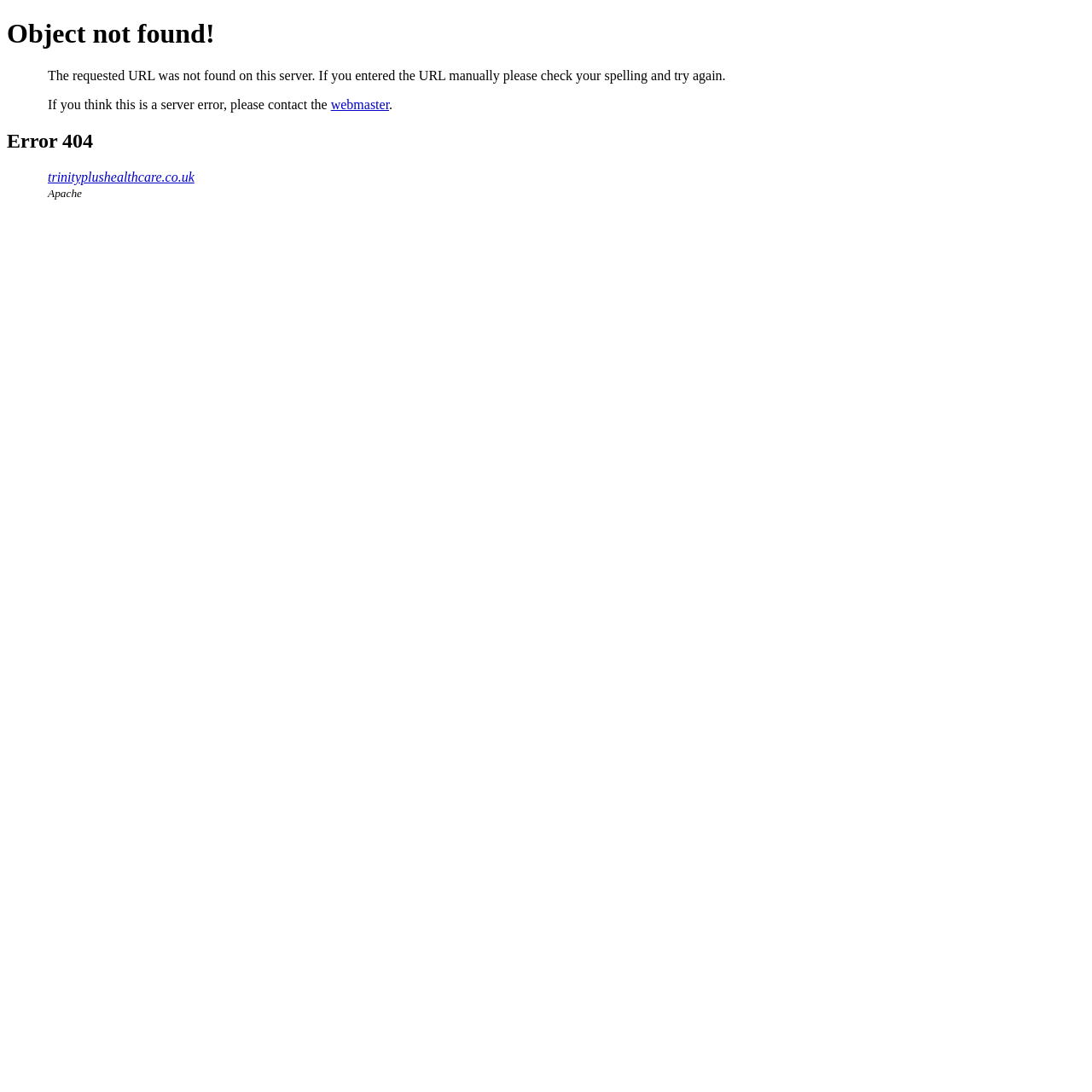Bounding box coordinates are specified in the format (top-left x, top-left y, bottom-right x, bottom-right y). All values are floating point numbers bounded between 0 and 1. Please provide the bounding box coordinate of the region this sentence describes: parent_node: Twitter title="Twitter"

None